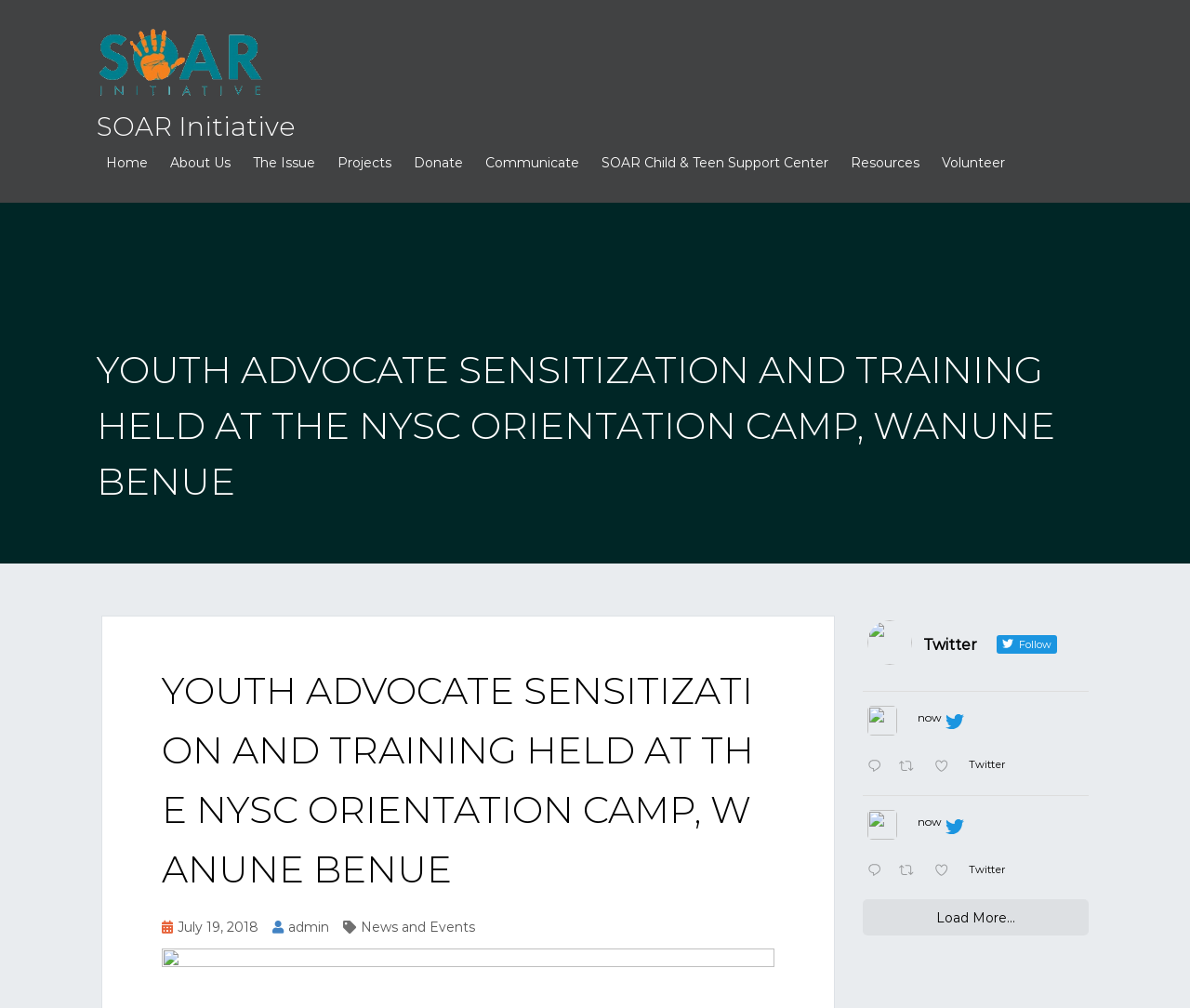Refer to the image and offer a detailed explanation in response to the question: What is the topic of the main article?

The topic of the main article can be found in the large heading in the middle of the webpage, which reads 'YOUTH ADVOCATE SENSITIZATION AND TRAINING HELD AT THE NYSC ORIENTATION CAMP, WANUNE BENUE'.